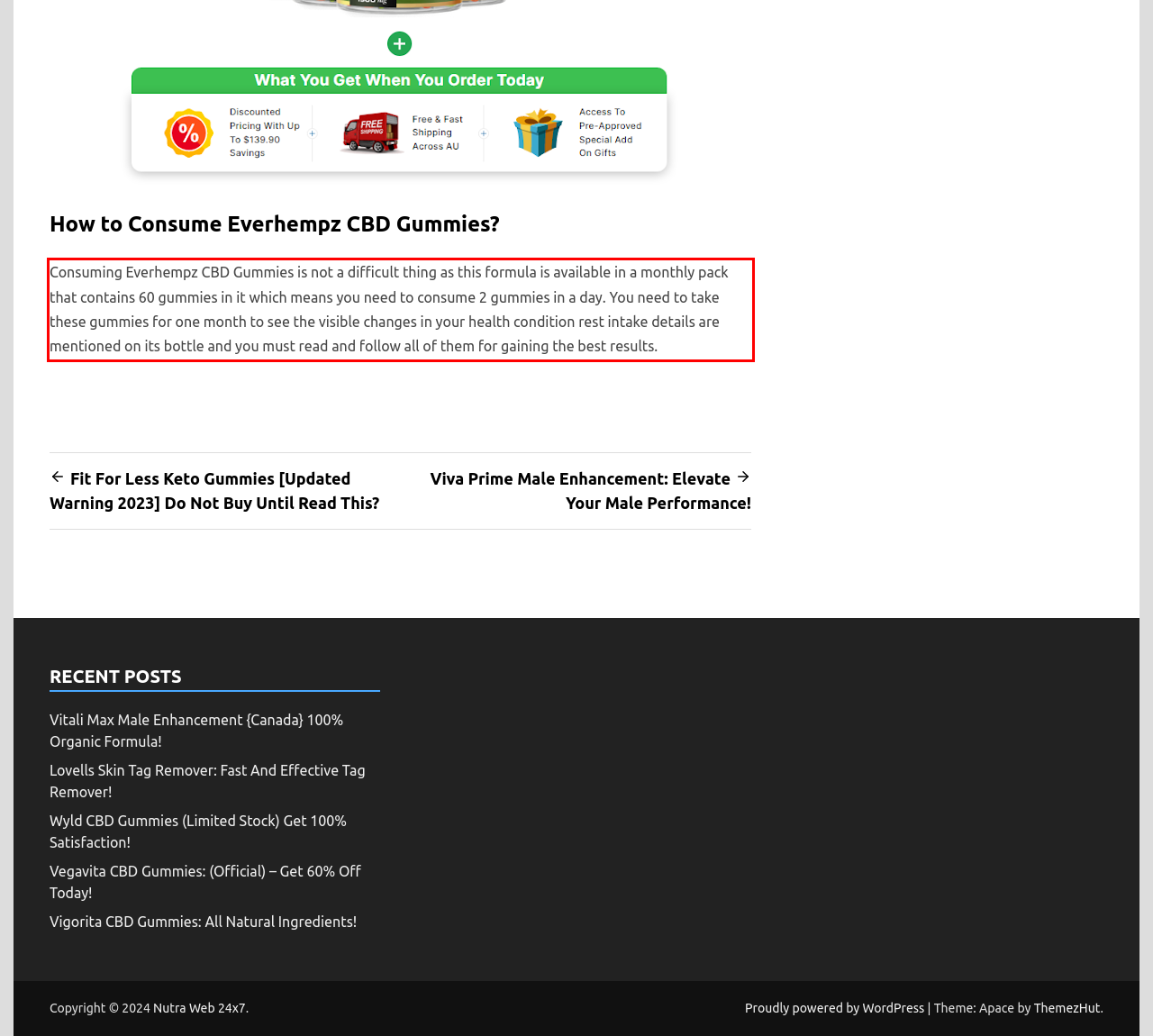Please analyze the provided webpage screenshot and perform OCR to extract the text content from the red rectangle bounding box.

Consuming Everhempz CBD Gummies is not a difficult thing as this formula is available in a monthly pack that contains 60 gummies in it which means you need to consume 2 gummies in a day. You need to take these gummies for one month to see the visible changes in your health condition rest intake details are mentioned on its bottle and you must read and follow all of them for gaining the best results.